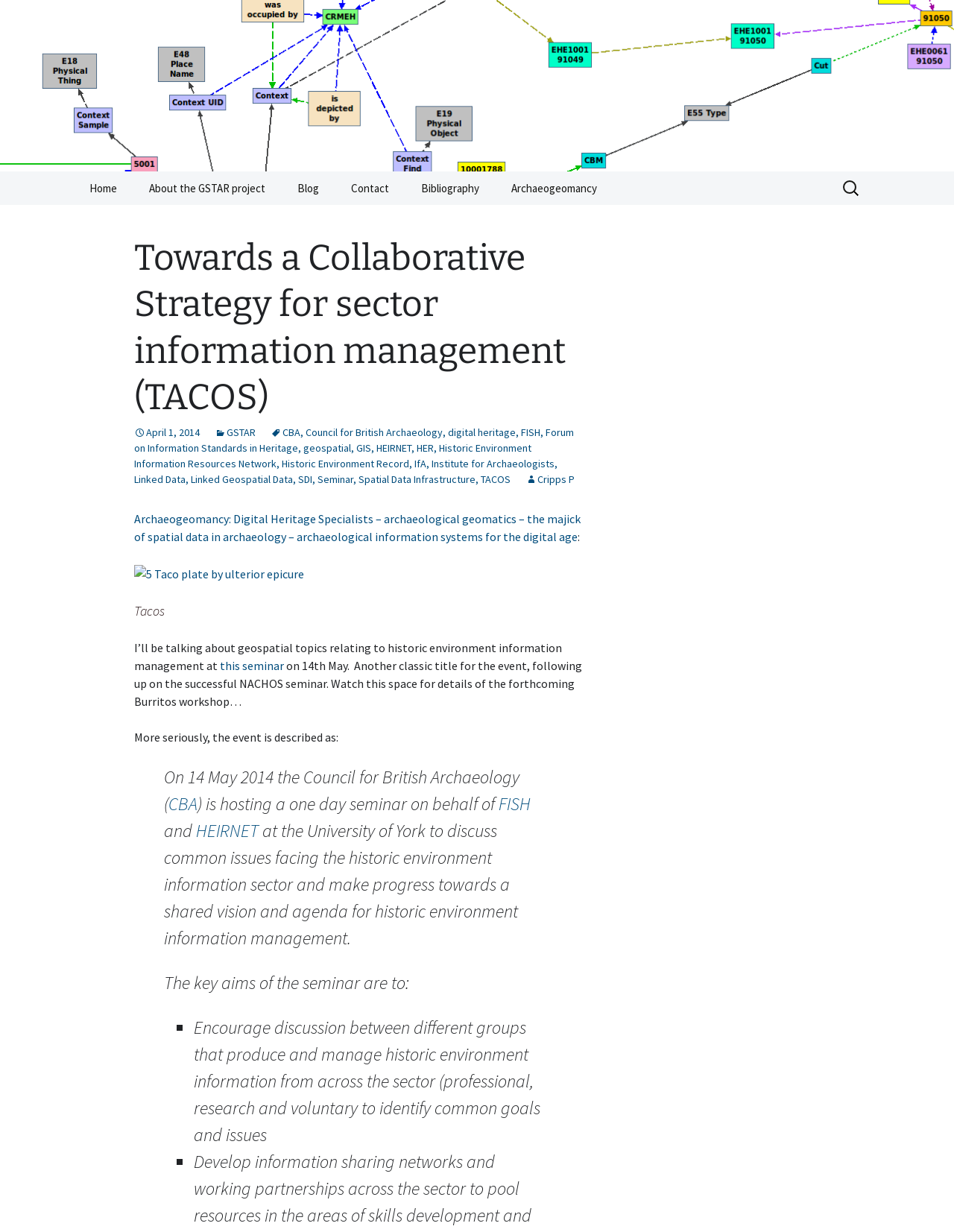What is the name of the project?
Examine the image closely and answer the question with as much detail as possible.

The name of the project can be found in the heading element 'GSTAR' which is a child of the link element with the text 'GSTAR GeoSemantic Technologies for Archaeological Resources'.